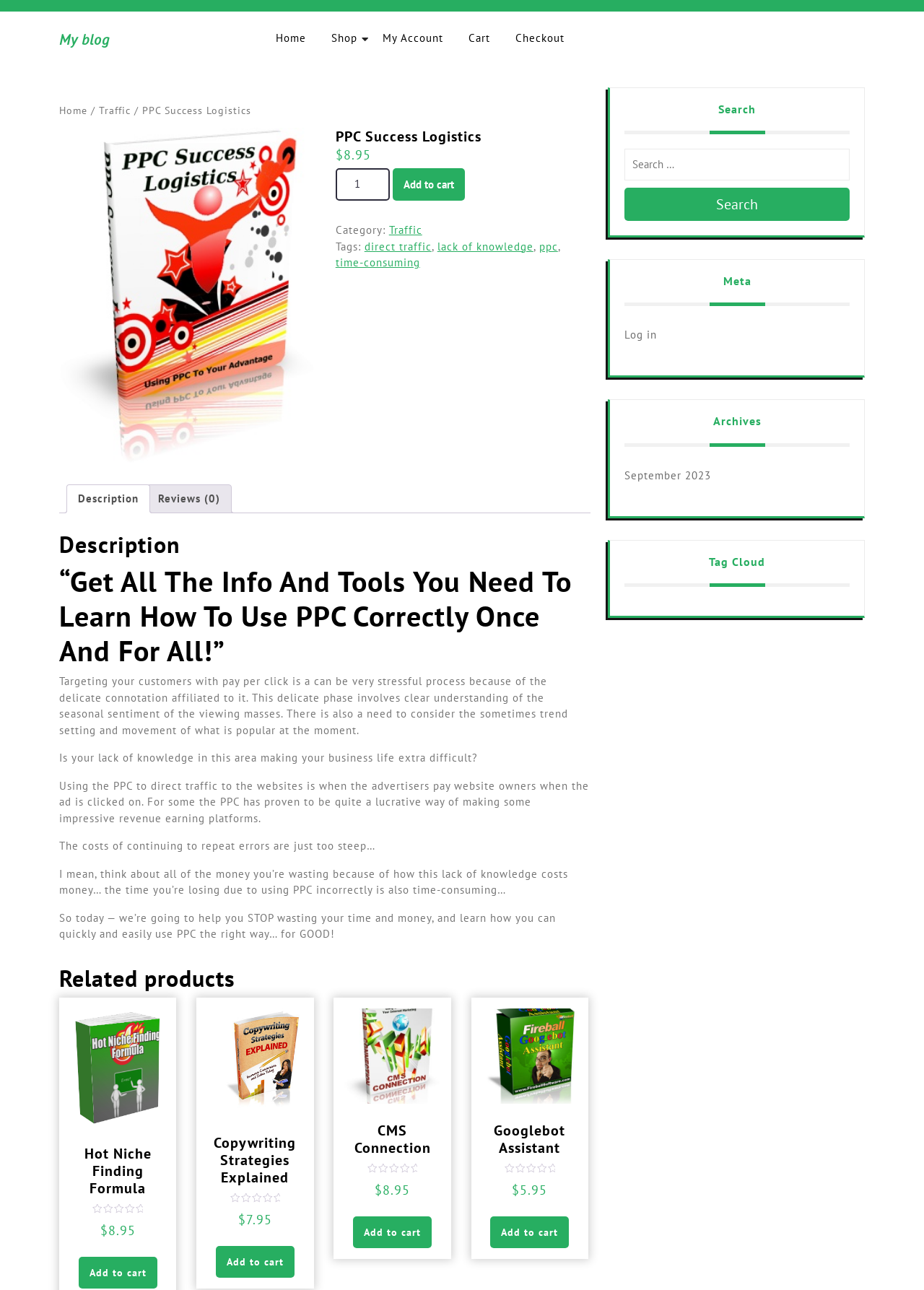What is the name of the blog?
Using the image, respond with a single word or phrase.

PPC Success Logistics – My blog